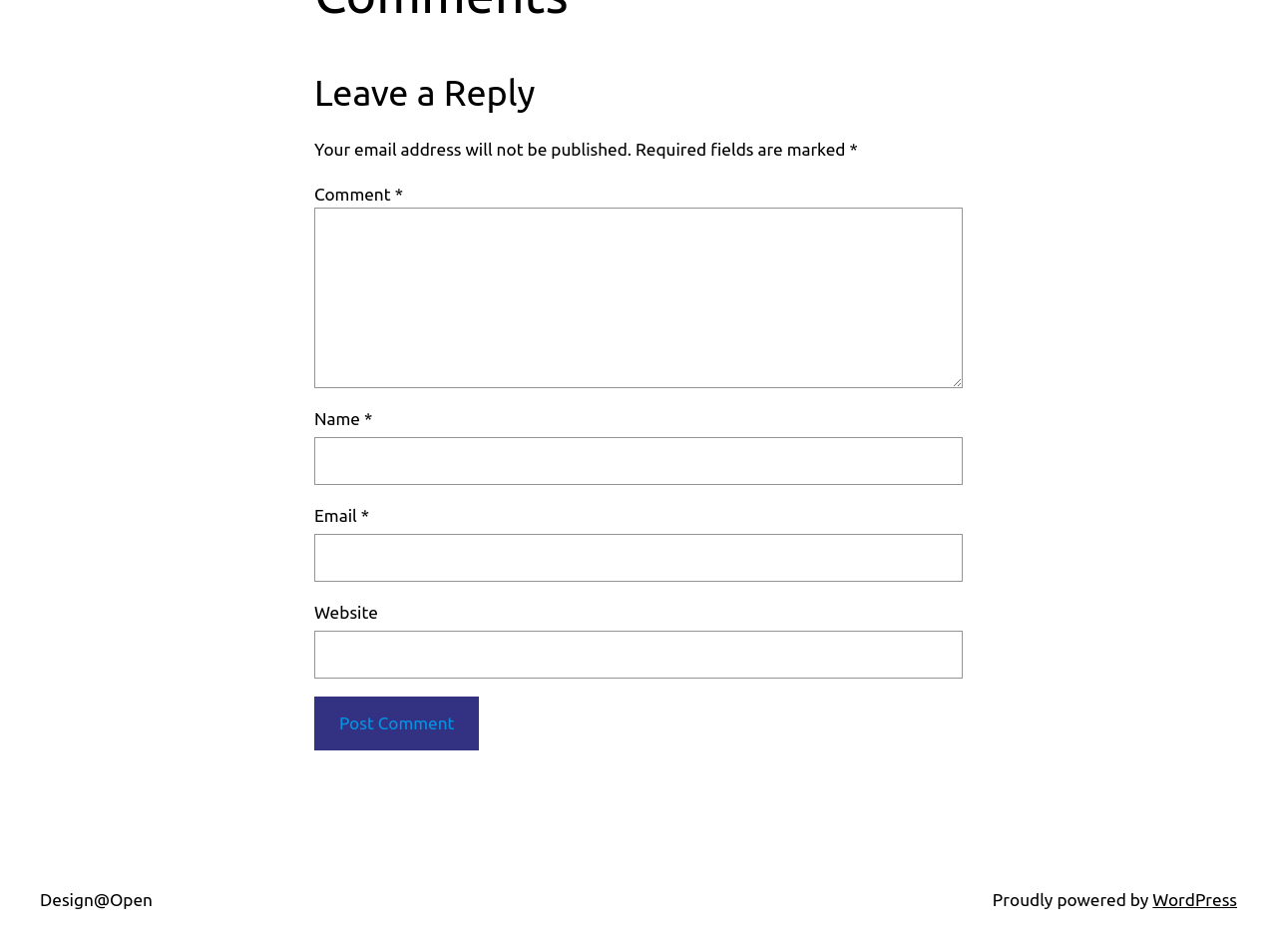What is the website powered by?
Using the image, provide a concise answer in one word or a short phrase.

WordPress